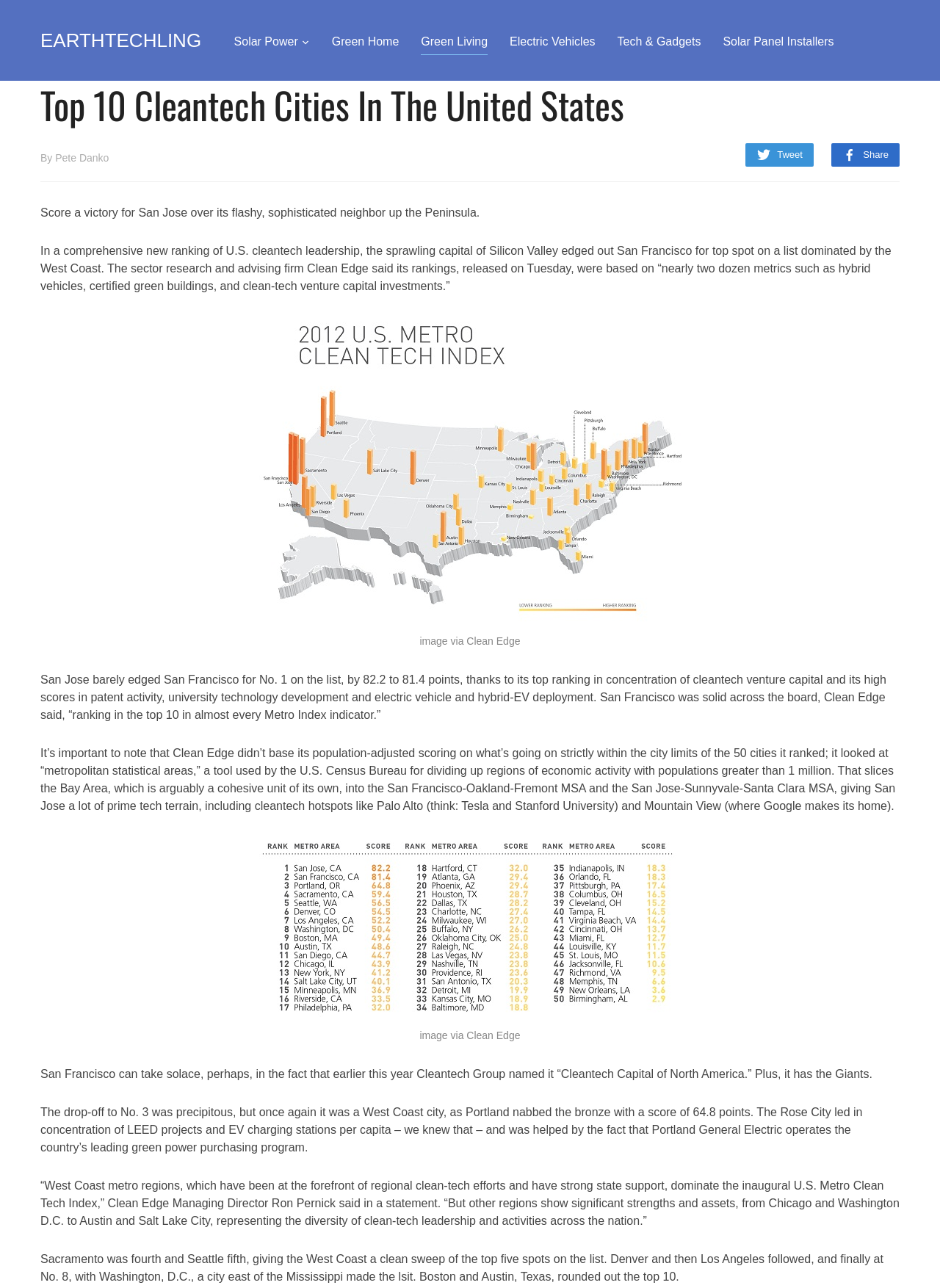Find the bounding box coordinates of the clickable area that will achieve the following instruction: "Read the article by Pete Danko".

[0.043, 0.118, 0.116, 0.127]